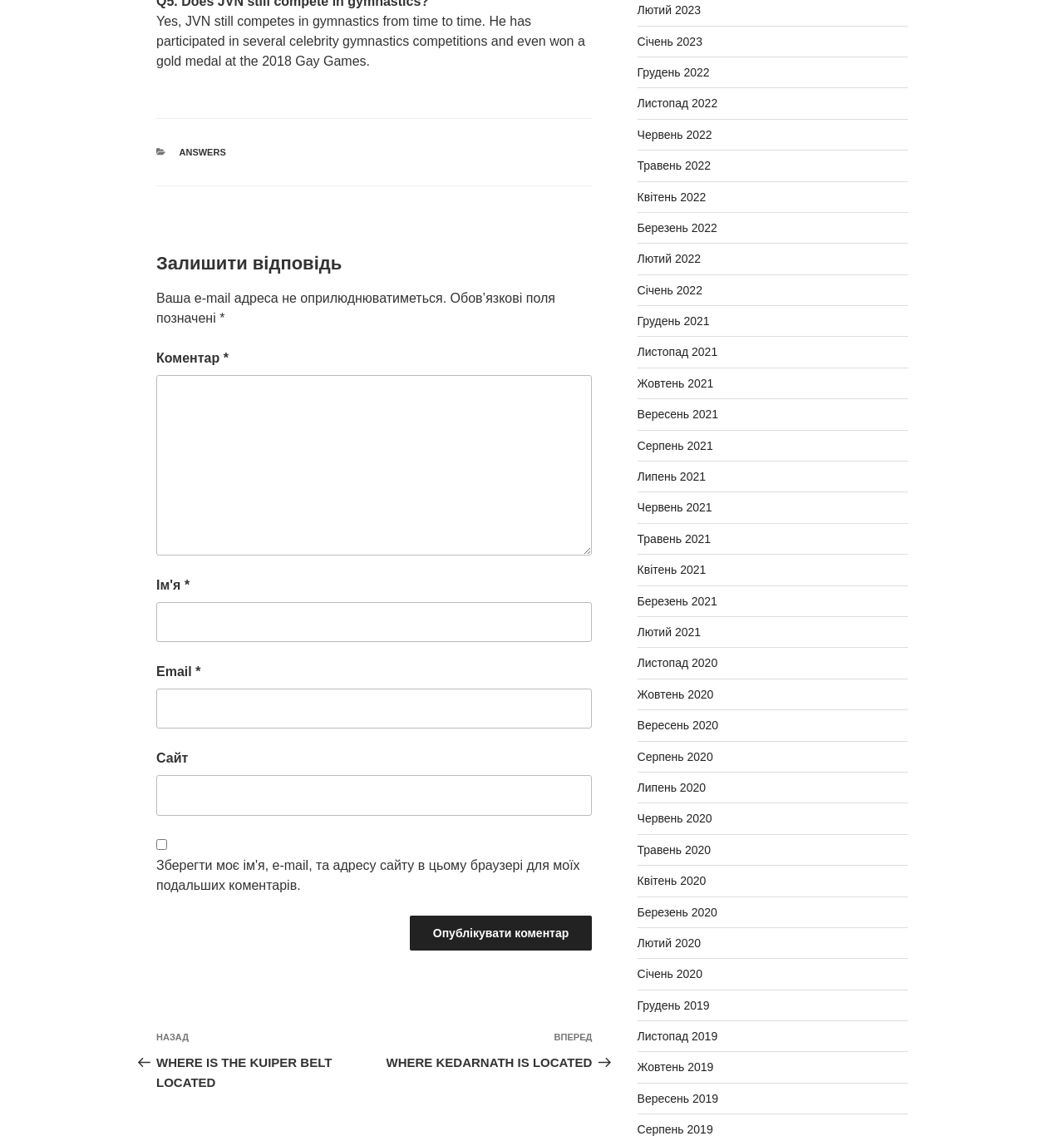Answer the question below using just one word or a short phrase: 
What is the navigation section at the bottom of the page for?

To navigate through posts